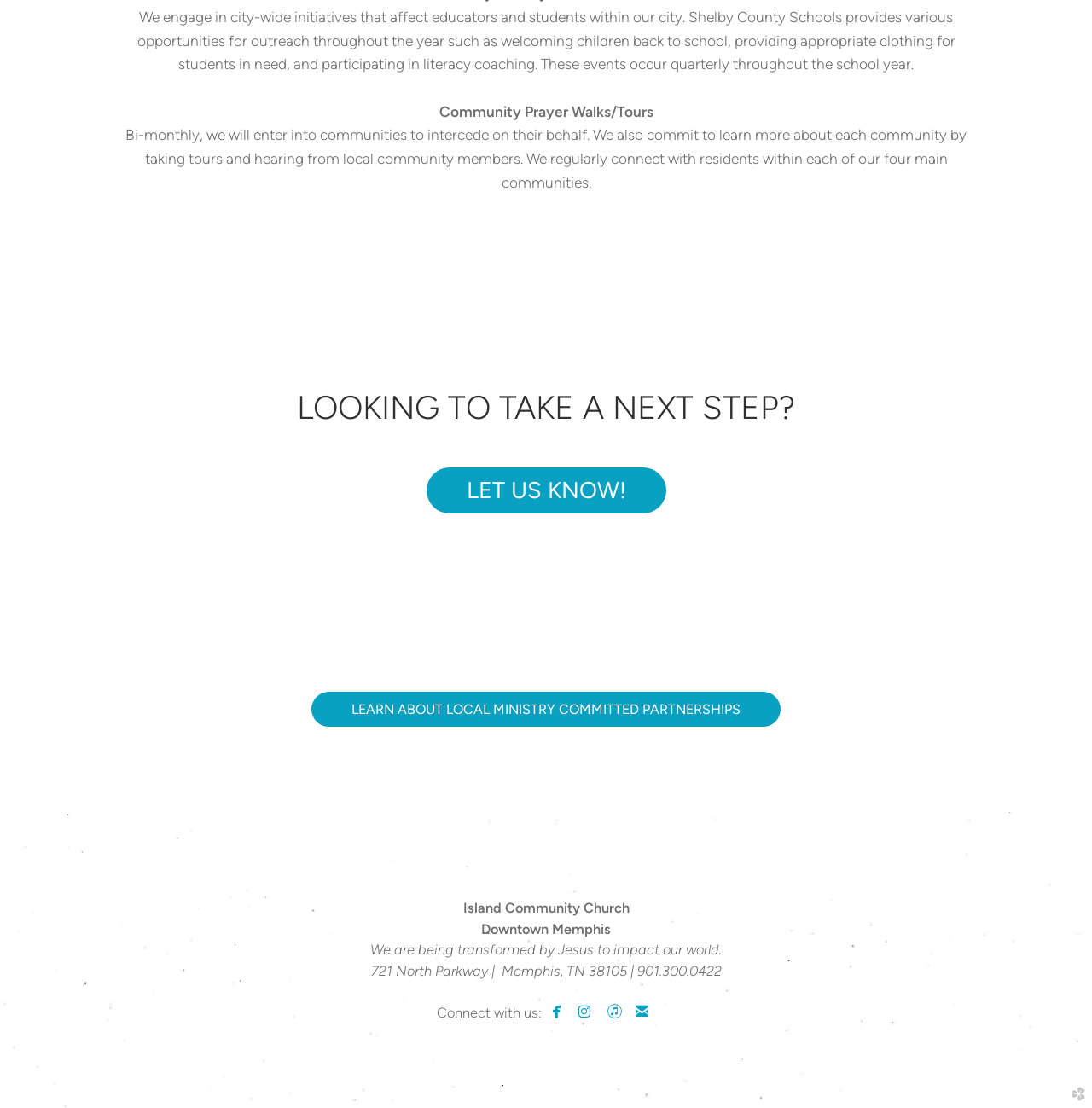What is the name of the church?
Please provide a comprehensive answer based on the visual information in the image.

The name of the church can be found at the bottom of the webpage, where it is written as 'Island Community Church' in a static text element.